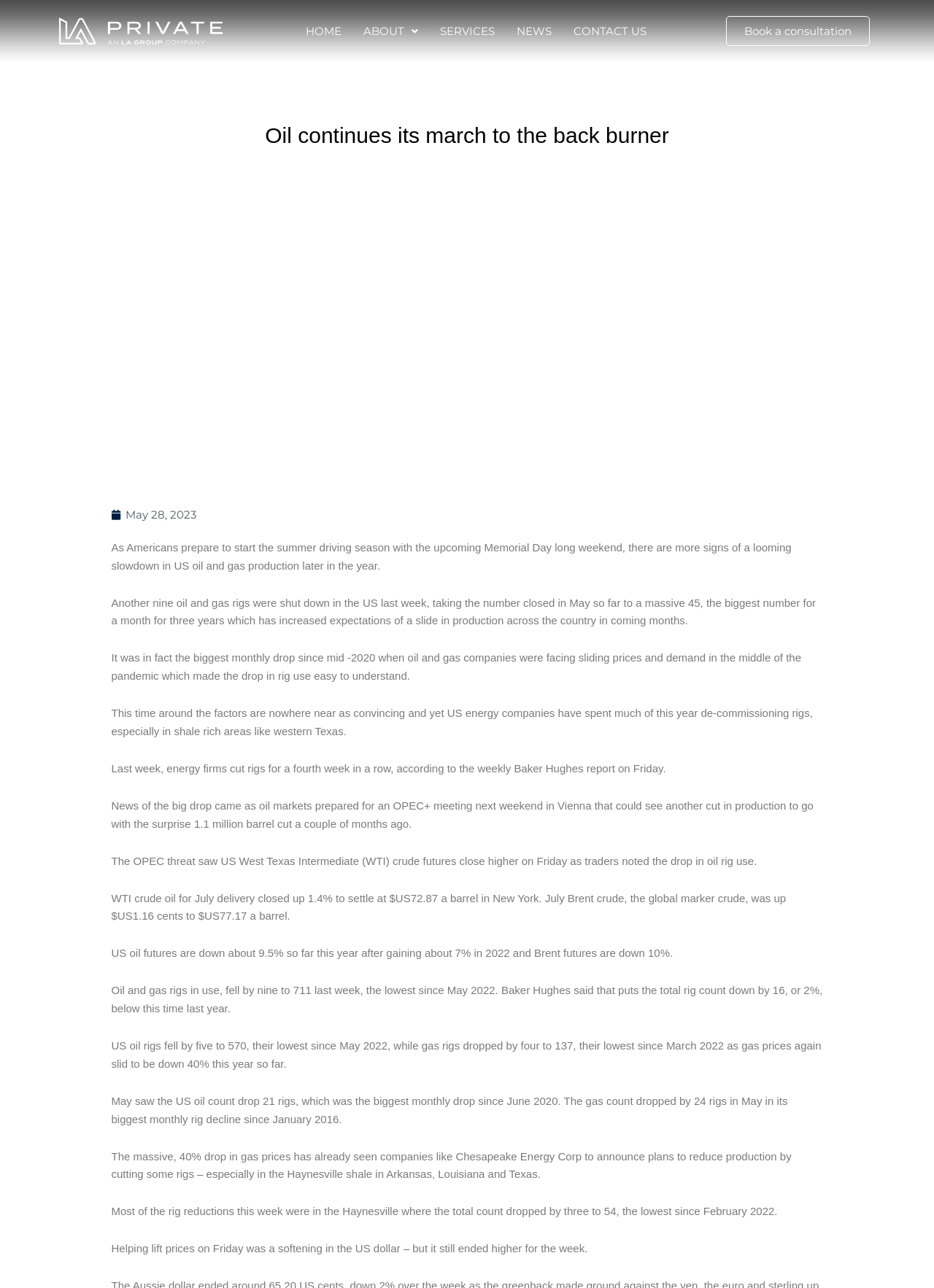From the element description Book a consultation, predict the bounding box coordinates of the UI element. The coordinates must be specified in the format (top-left x, top-left y, bottom-right x, bottom-right y) and should be within the 0 to 1 range.

[0.777, 0.012, 0.931, 0.036]